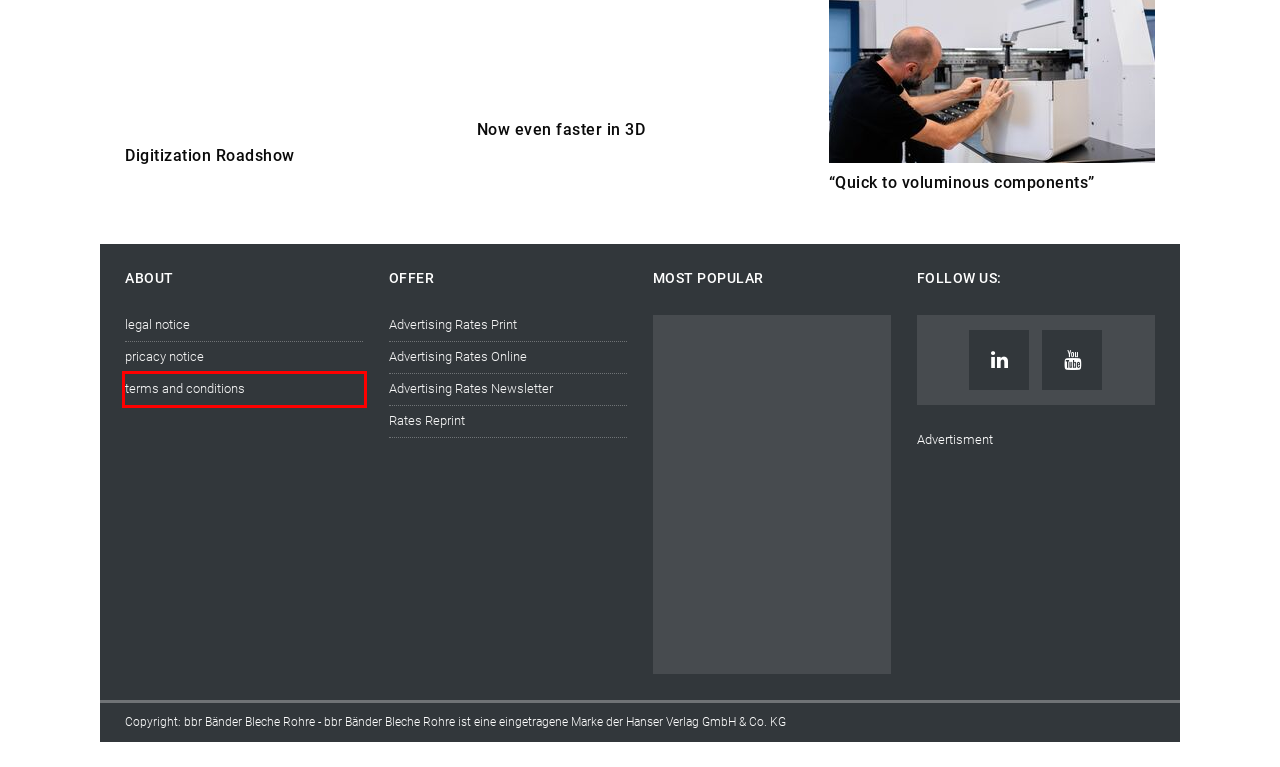Review the webpage screenshot and focus on the UI element within the red bounding box. Select the best-matching webpage description for the new webpage that follows after clicking the highlighted element. Here are the candidates:
A. Big changes - bbr Bänder Bleche Rohre
B. Partnership for the display industry - bbr Bänder Bleche Rohre
C. Automated grinding for excellent quality - bbr Bänder Bleche Rohre
D. StM - Profitable sustainability - bbr Bänder Bleche Rohre
E. Slim robot gets to work - bbr Bänder Bleche Rohre
F. Would you like a full service? - bbr Bänder Bleche Rohre
G. General terms and conditions advertising customers - bbr Bänder Bleche Rohre
H. Secondary copper smelter for Ames - bbr Bänder Bleche Rohre

G